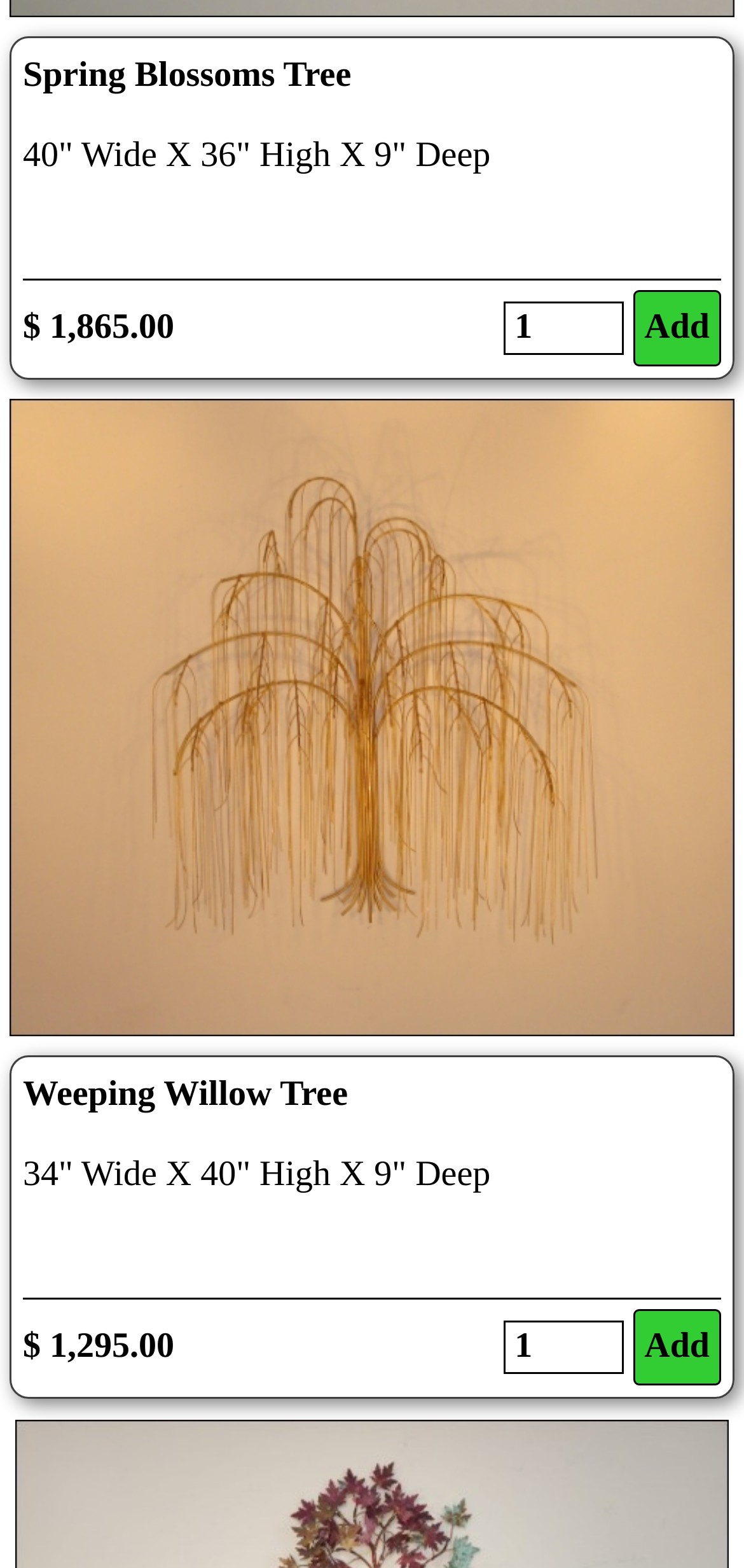Determine the bounding box coordinates of the element's region needed to click to follow the instruction: "Search for something". Provide these coordinates as four float numbers between 0 and 1, formatted as [left, top, right, bottom].

None